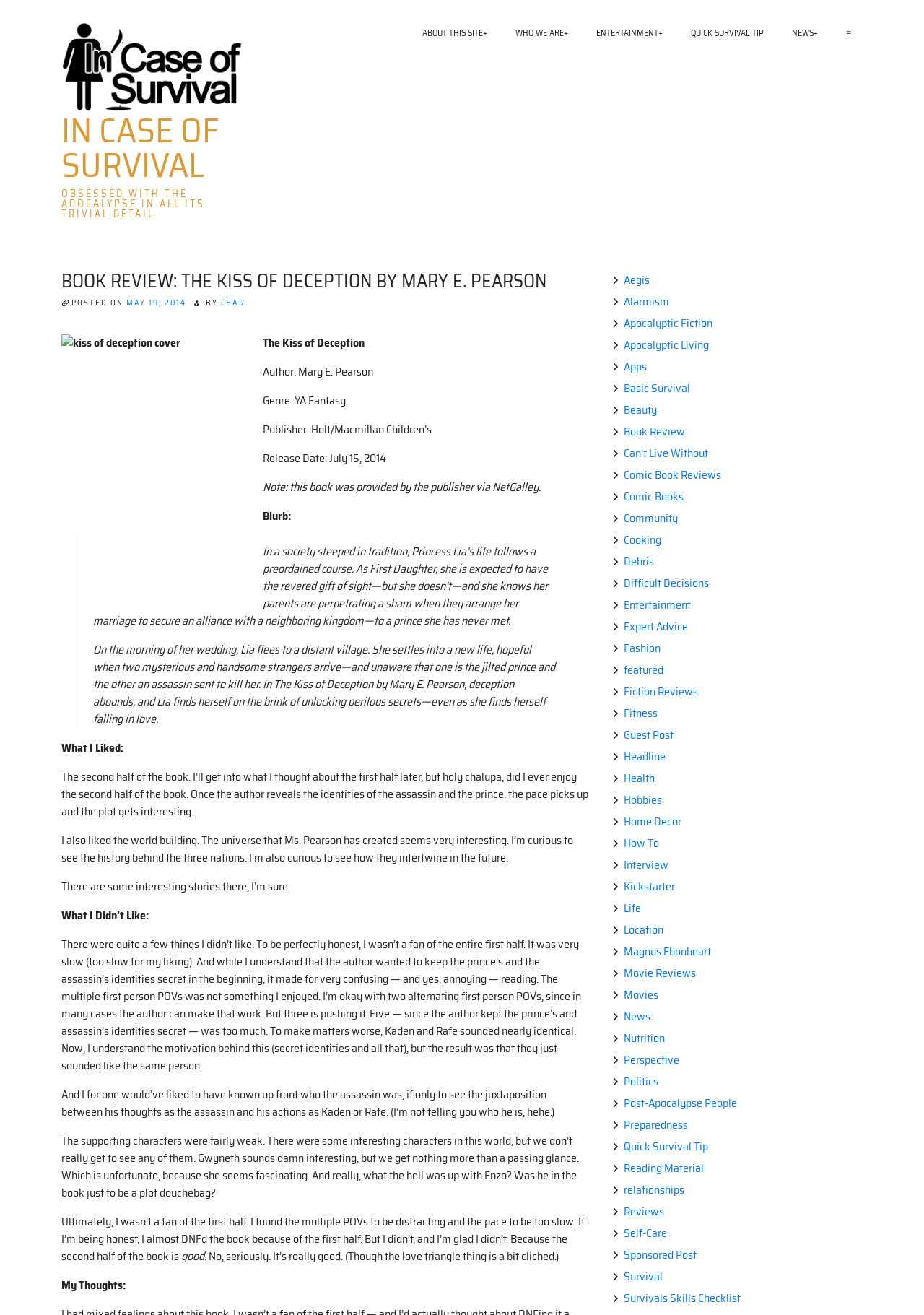How many links are there in the sidebar?
Based on the screenshot, provide a one-word or short-phrase response.

30